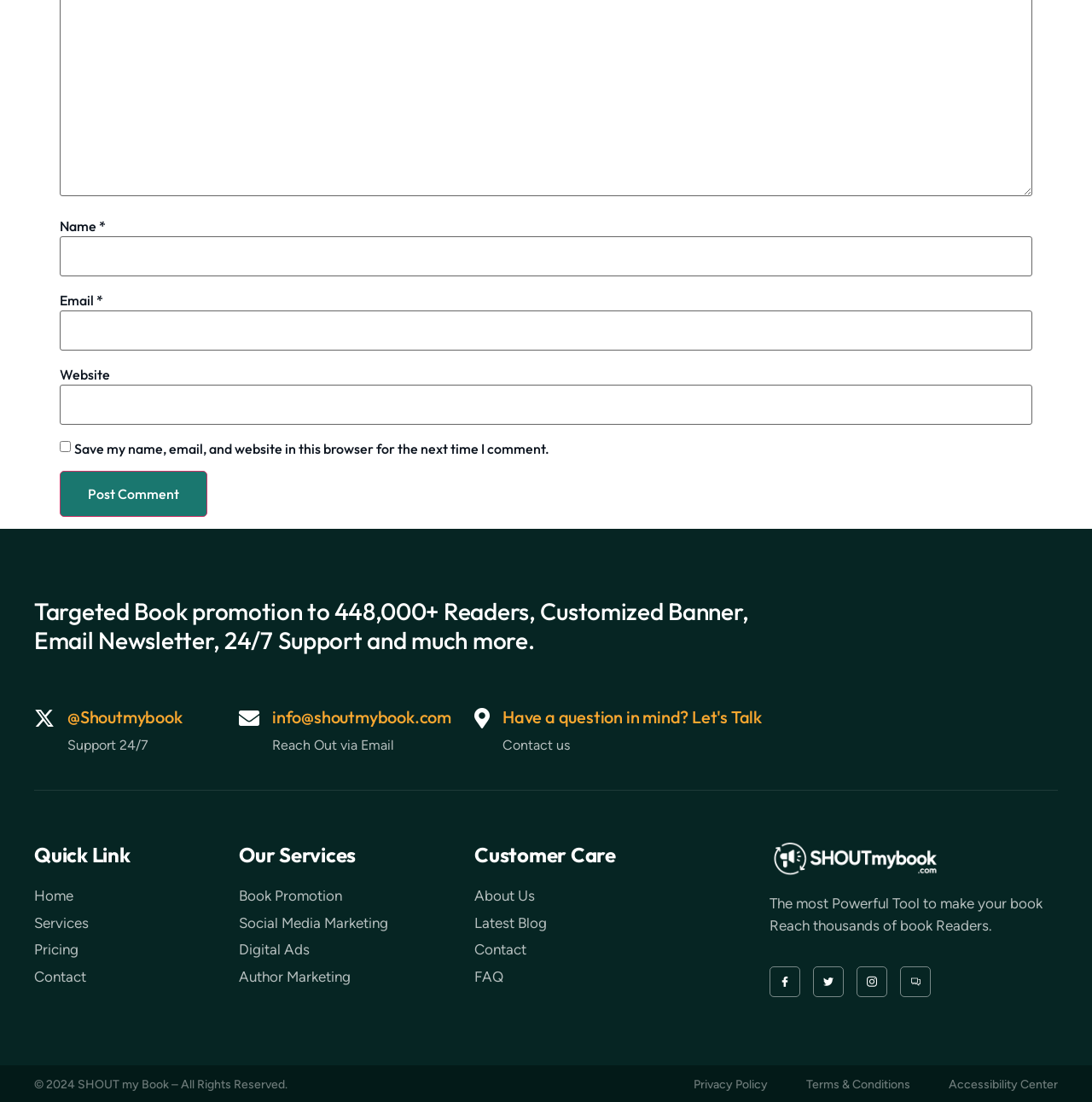Please identify the bounding box coordinates of the element's region that I should click in order to complete the following instruction: "Click the Post Comment button". The bounding box coordinates consist of four float numbers between 0 and 1, i.e., [left, top, right, bottom].

[0.055, 0.427, 0.19, 0.469]